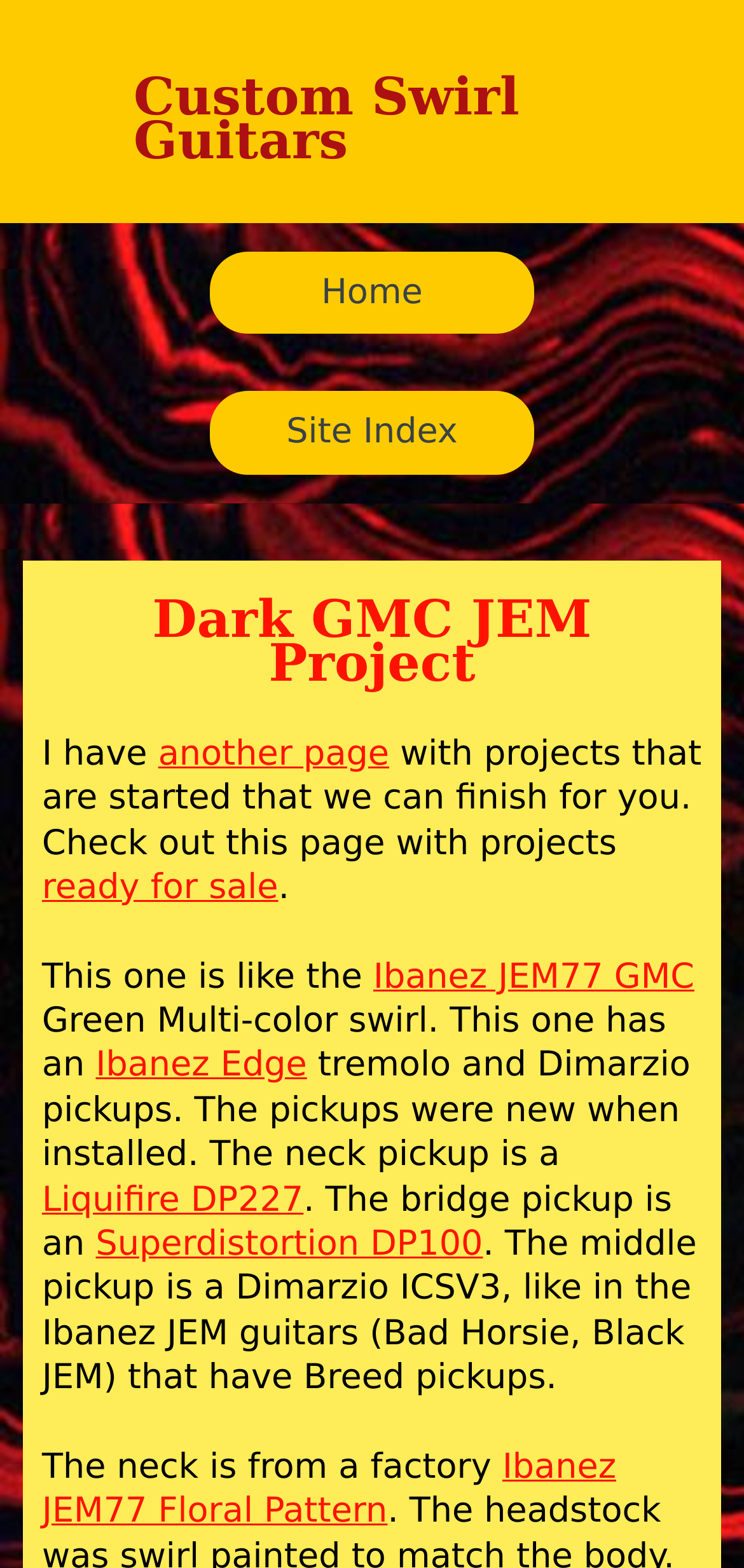Please identify the bounding box coordinates of the region to click in order to complete the given instruction: "Read the article". The coordinates should be four float numbers between 0 and 1, i.e., [left, top, right, bottom].

None